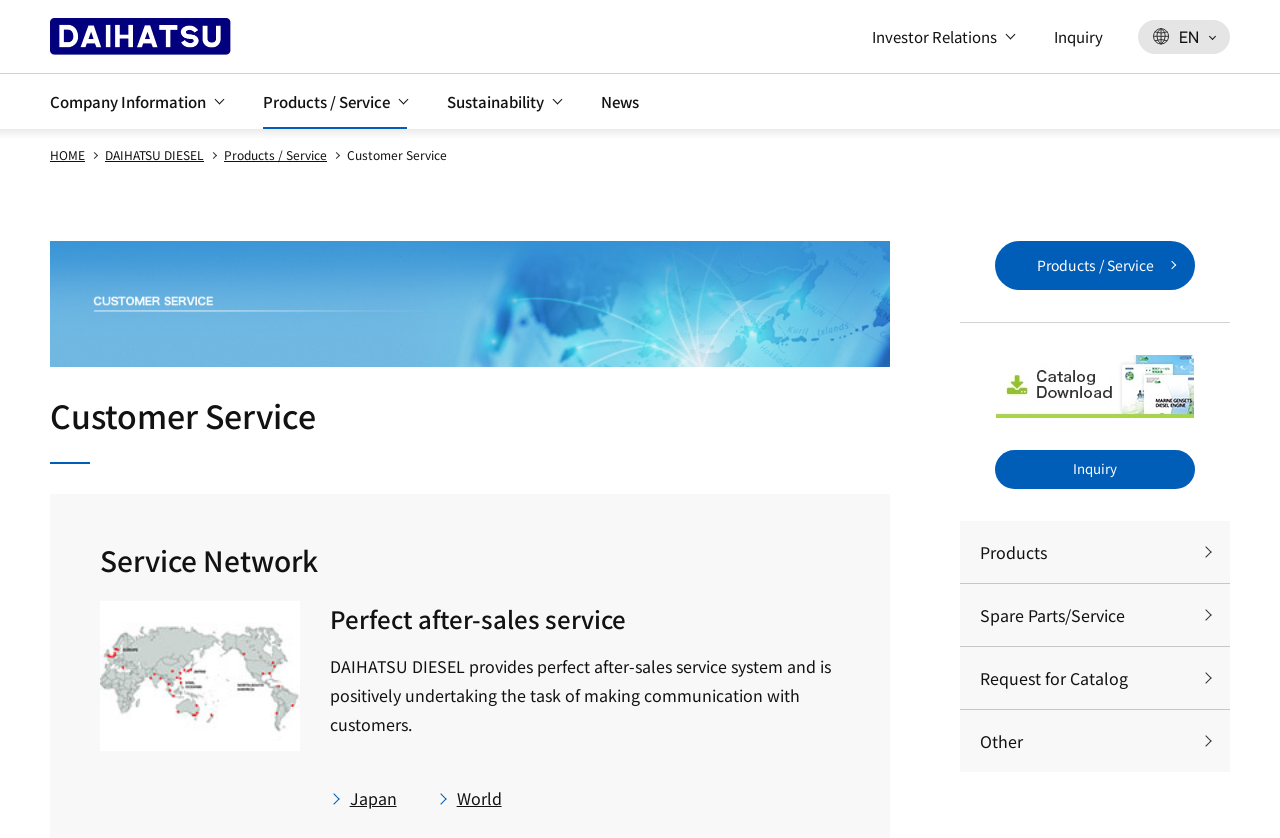Specify the bounding box coordinates for the region that must be clicked to perform the given instruction: "View Service Network".

[0.078, 0.644, 0.656, 0.694]